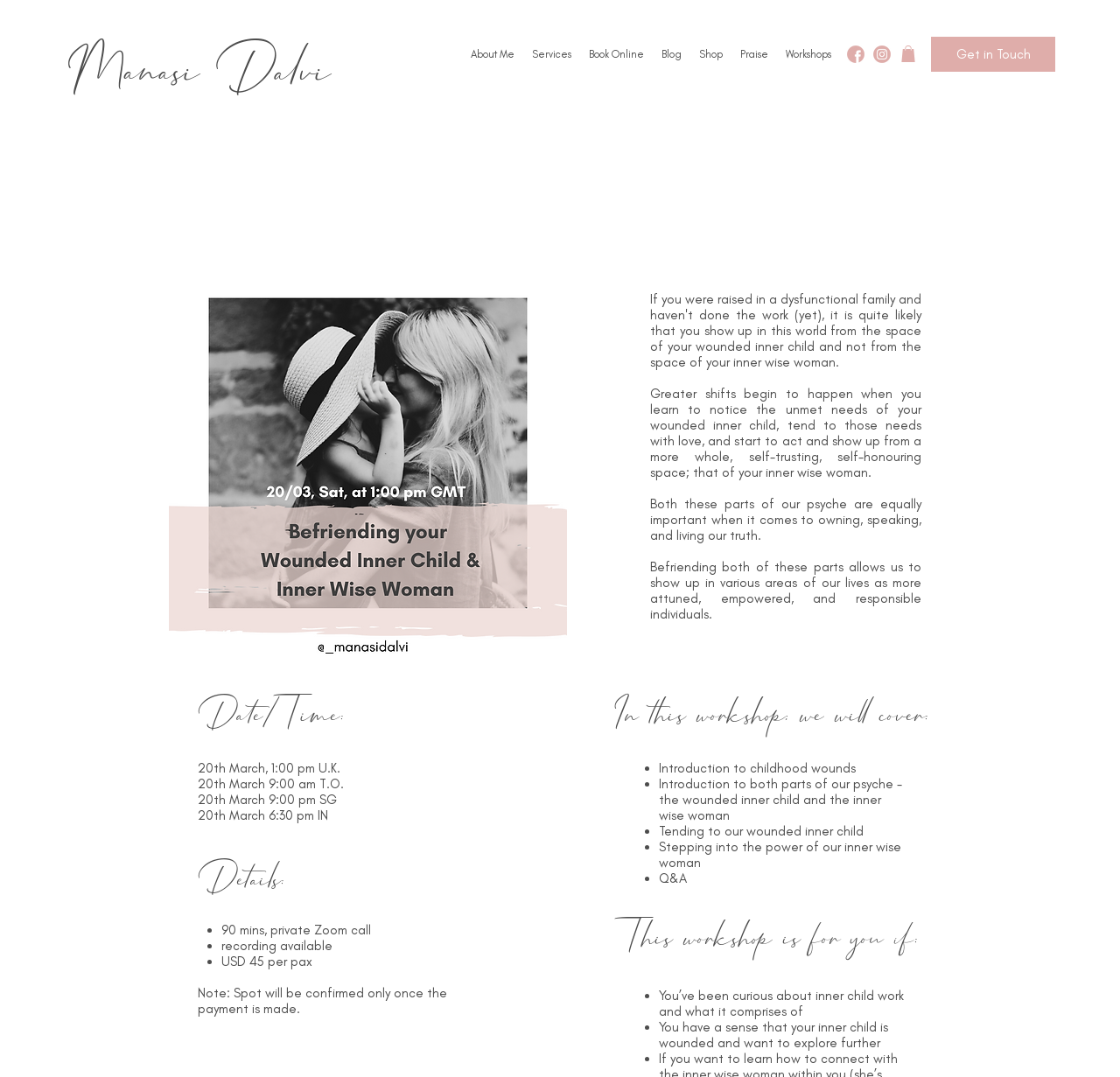Please identify the bounding box coordinates of the element's region that should be clicked to execute the following instruction: "Click on the 'About Me' link". The bounding box coordinates must be four float numbers between 0 and 1, i.e., [left, top, right, bottom].

[0.412, 0.038, 0.467, 0.063]